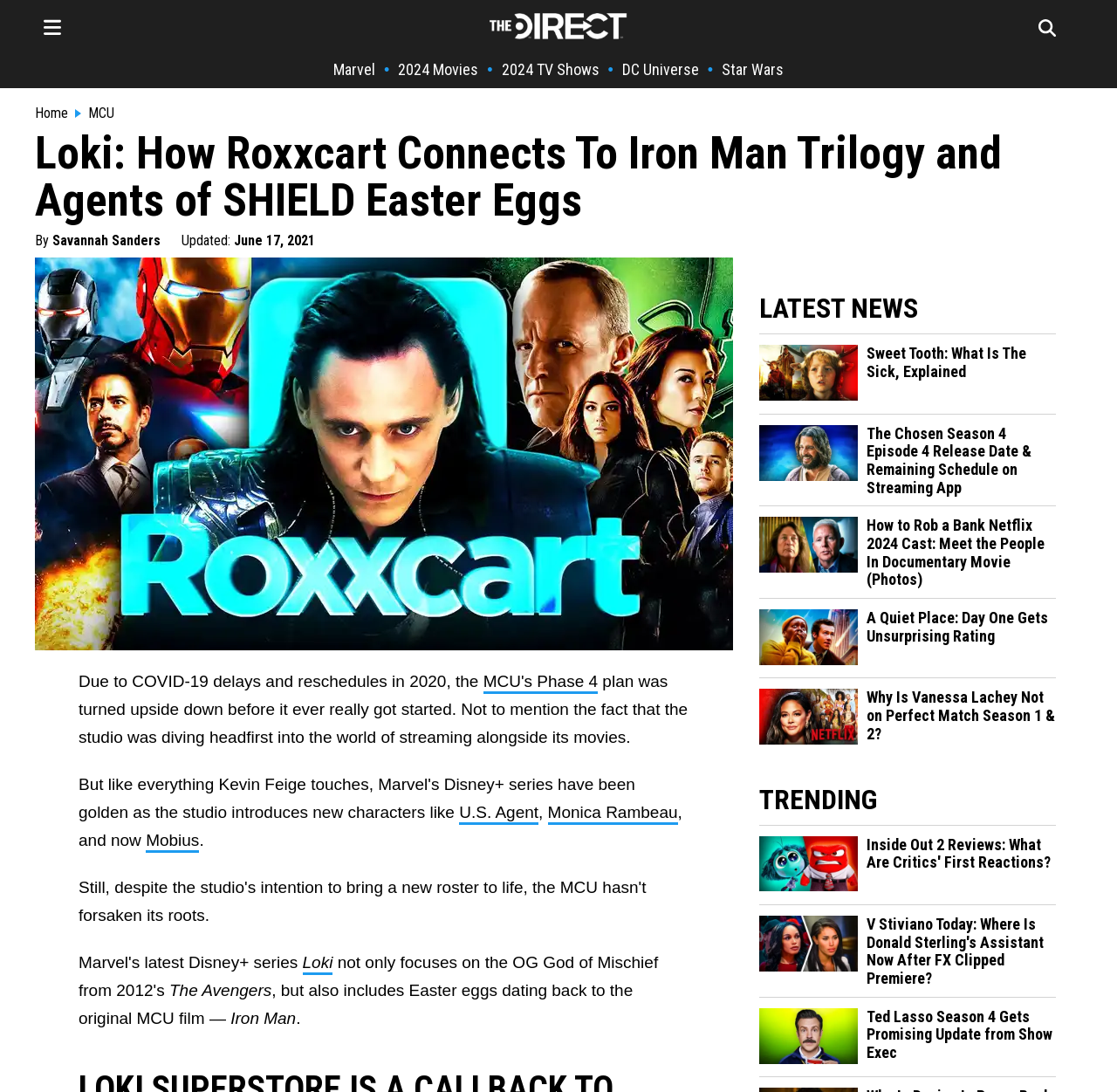Can you find and generate the webpage's heading?

Loki: How Roxxcart Connects To Iron Man Trilogy and Agents of SHIELD Easter Eggs